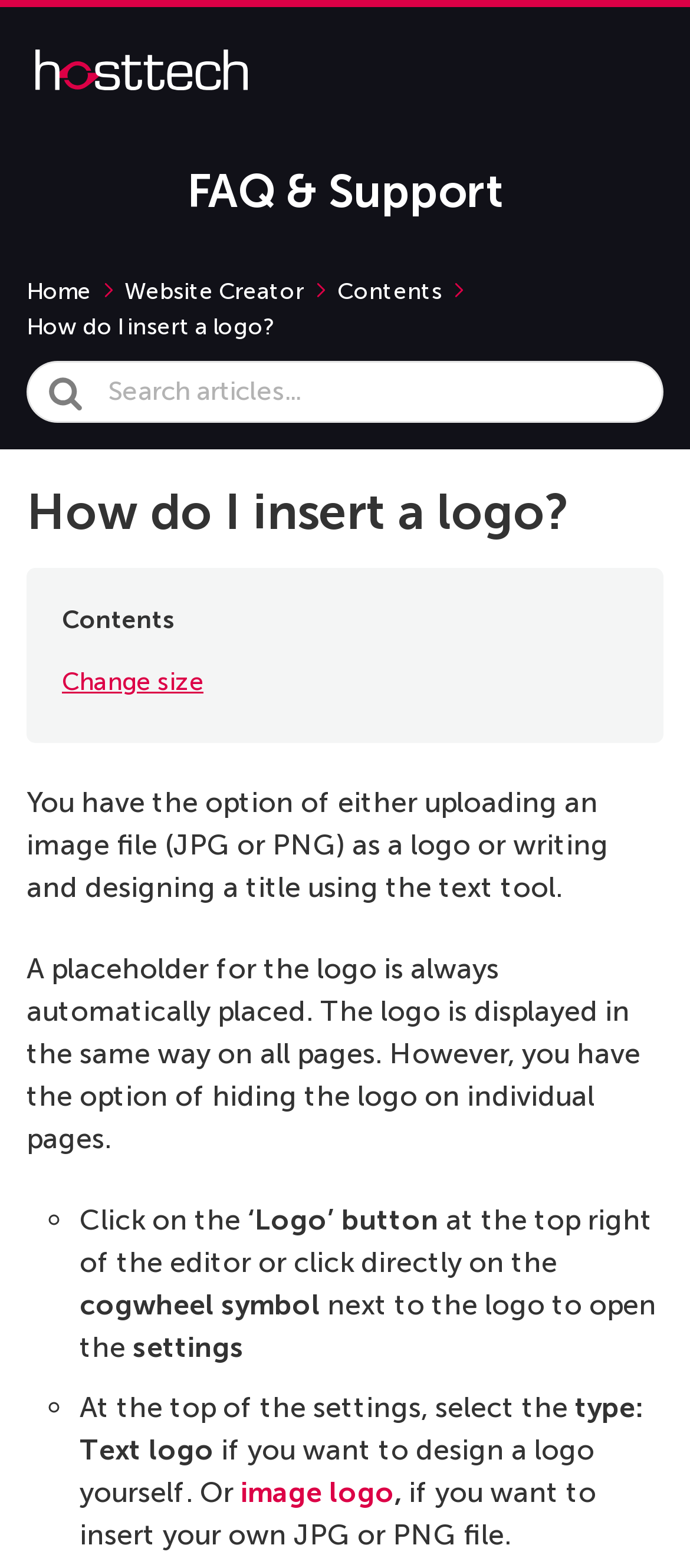Provide a short, one-word or phrase answer to the question below:
Where is the 'Logo' button located?

Top right of the editor